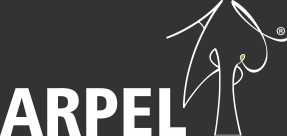Generate an in-depth description of the image you see.

The image features the logo of Arpel, characterized by its clean and minimalist design. The logo prominently displays the word "ARPEL" in bold, white letters against a dark background, creating a strong visual contrast. Above the text, there is an elegant and stylized graphic element that appears to represent a leaf or plant, reinforcing the brand's emphasis on natural materials and earthy aesthetics. This logo reflects Arpel's commitment to quality and sustainability, positioning the brand as a leader in natural wooden furniture and decor.